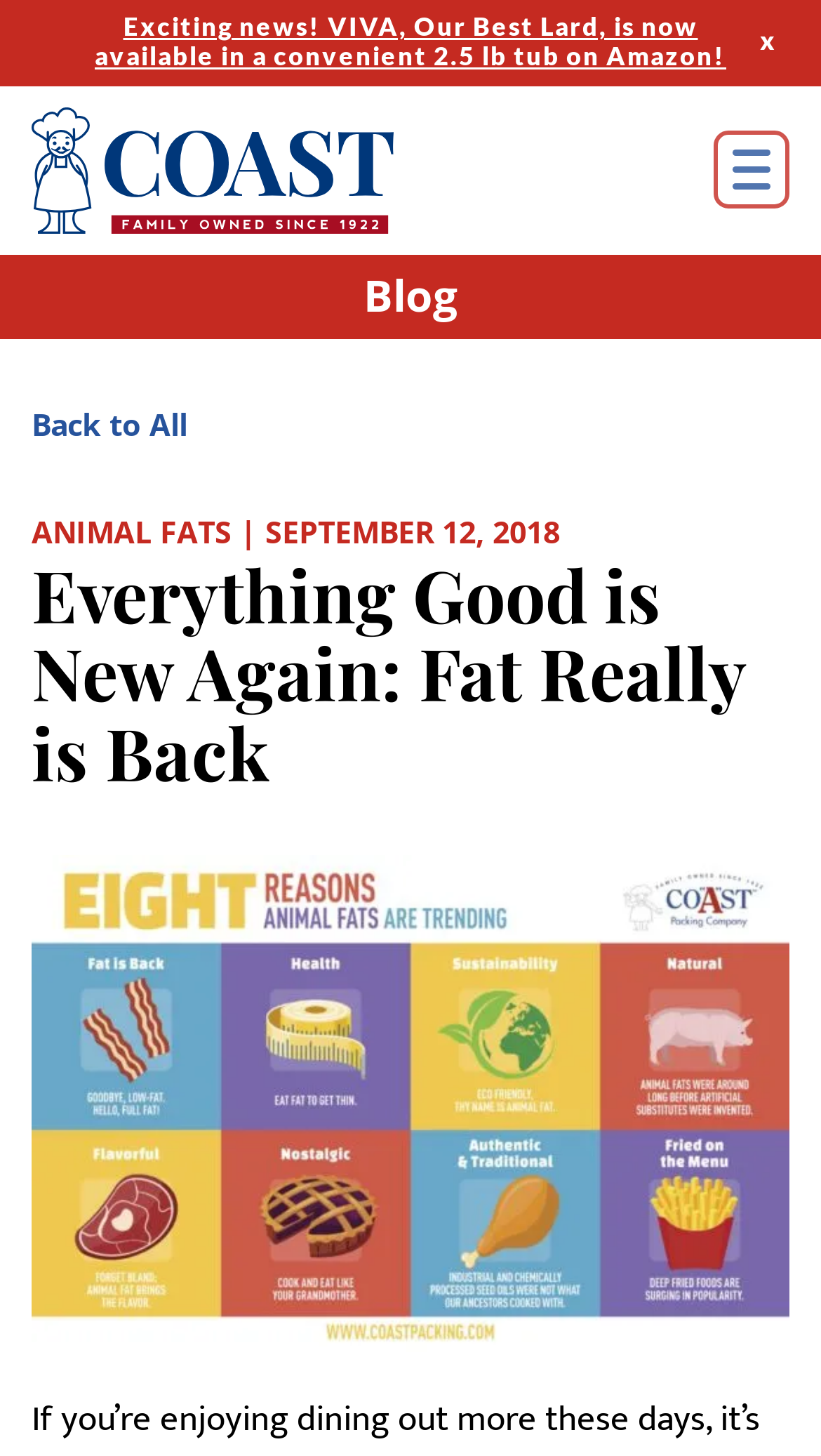Give a one-word or one-phrase response to the question: 
What is the purpose of the button with the text 'Hide Top Strip'?

To hide the top strip